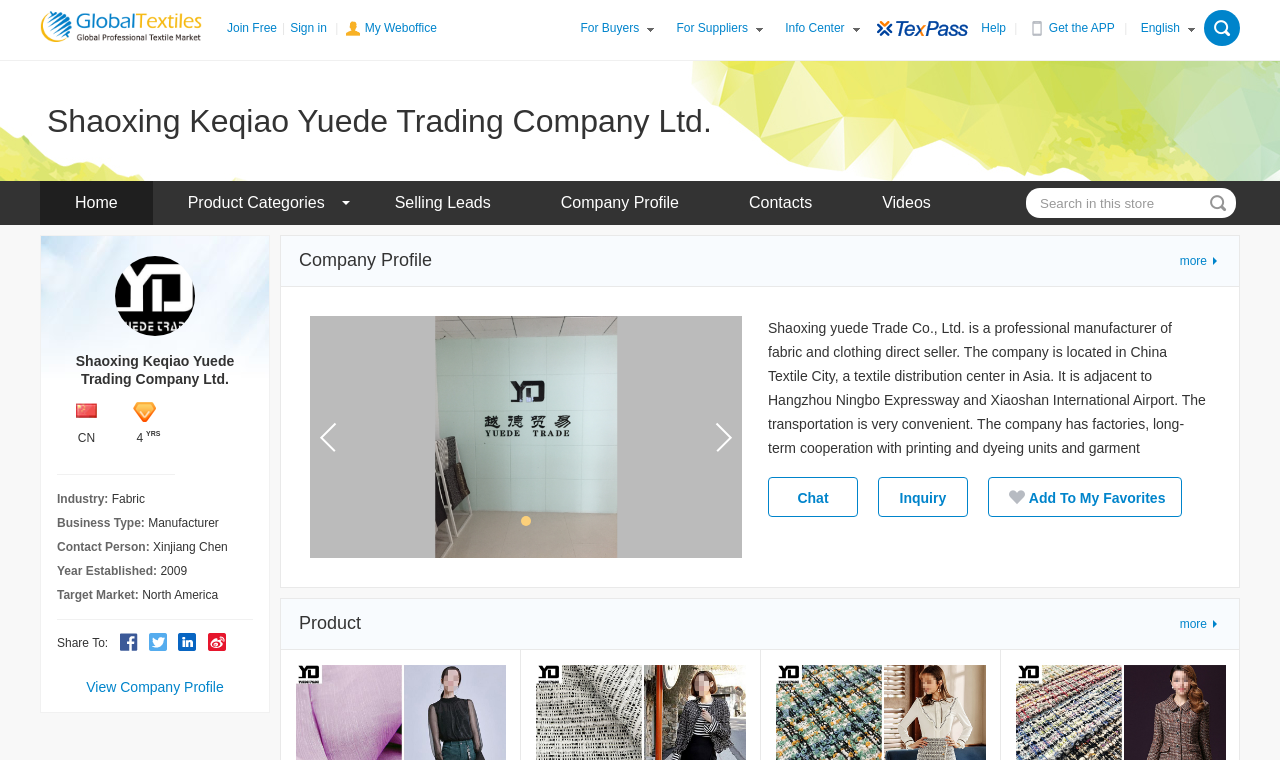Give a succinct answer to this question in a single word or phrase: 
What is the contact person's name?

Xinjiang Chen